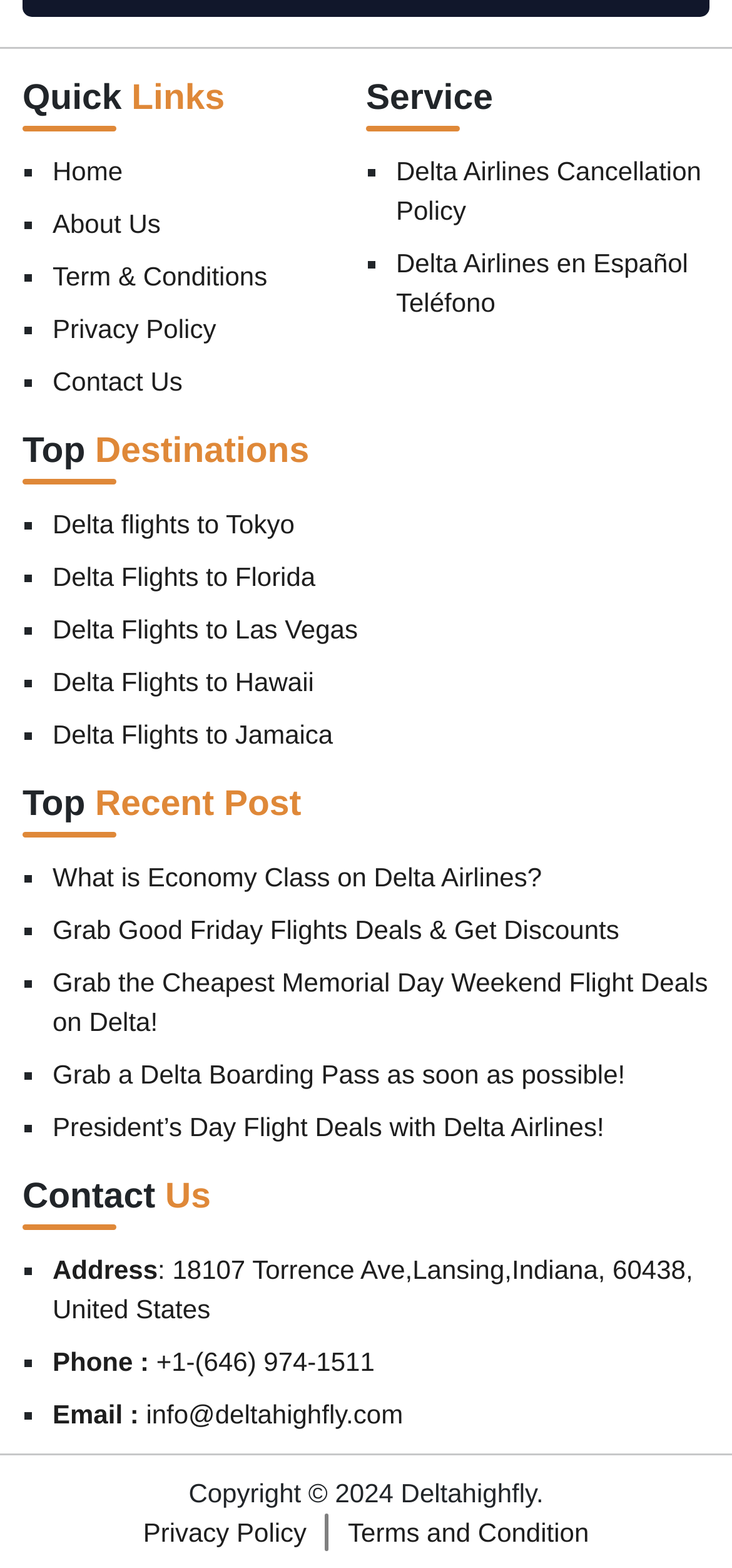Please predict the bounding box coordinates of the element's region where a click is necessary to complete the following instruction: "Contact via phone number". The coordinates should be represented by four float numbers between 0 and 1, i.e., [left, top, right, bottom].

[0.072, 0.858, 0.512, 0.877]